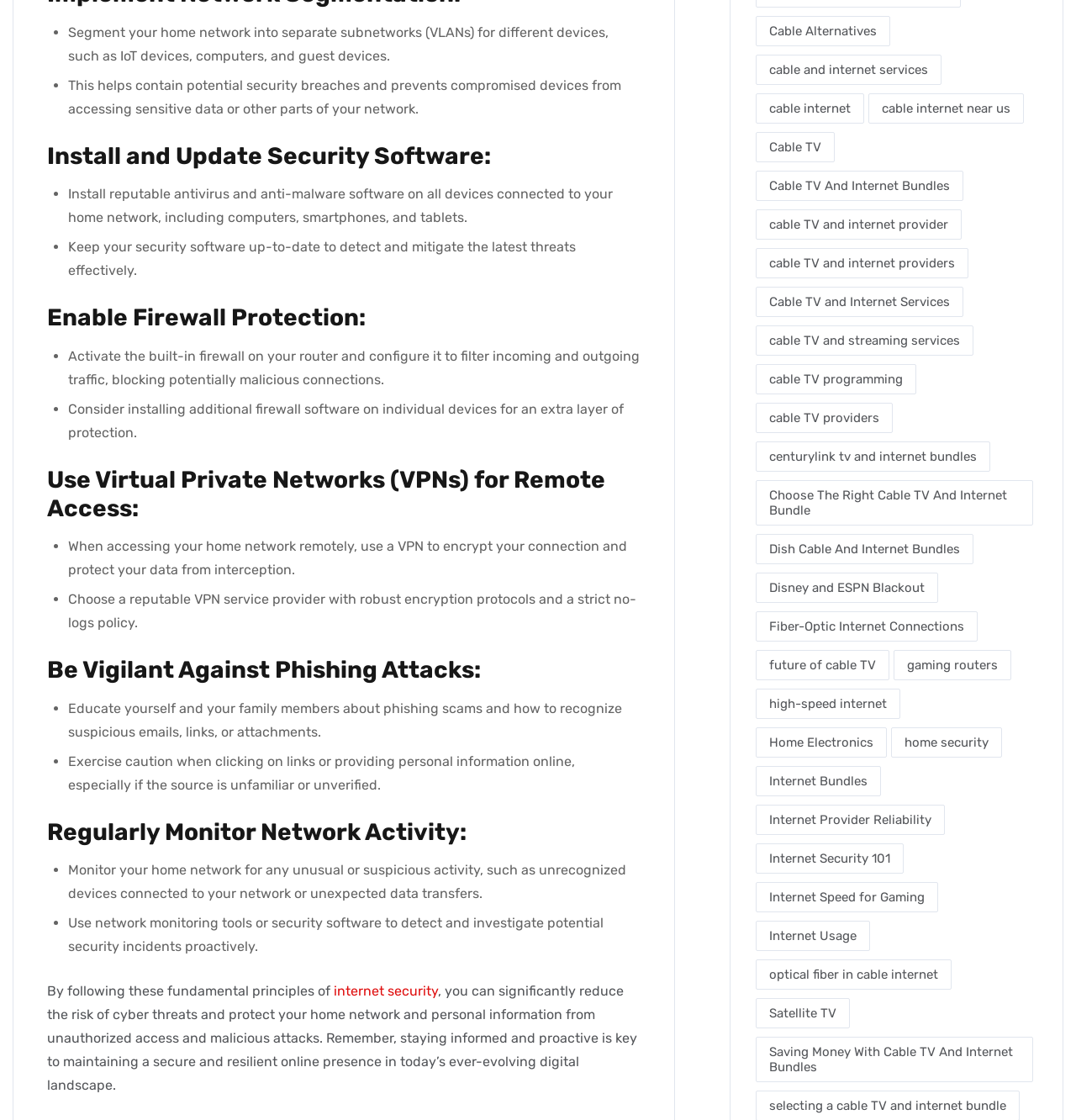Provide the bounding box coordinates of the HTML element this sentence describes: "Internet Bundles". The bounding box coordinates consist of four float numbers between 0 and 1, i.e., [left, top, right, bottom].

[0.703, 0.684, 0.819, 0.711]